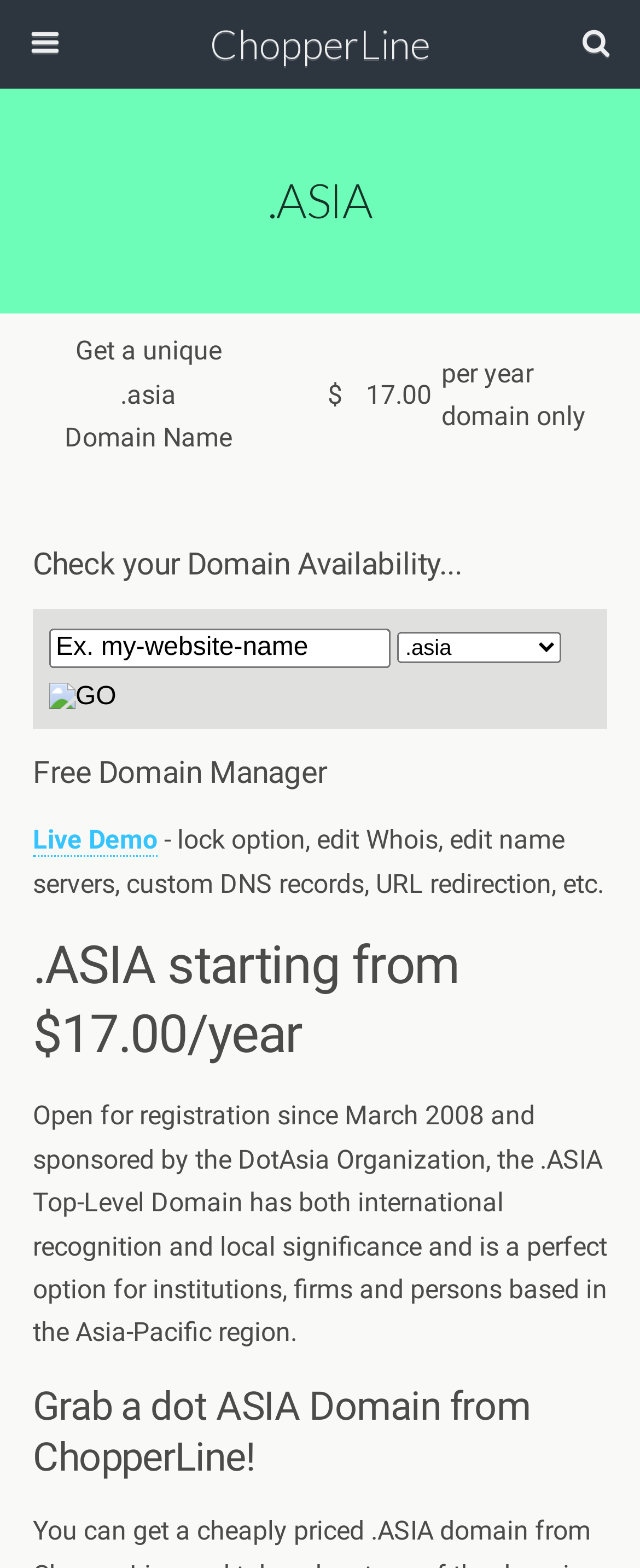What is the function of the 'GO' button?
Please provide a detailed answer to the question.

The 'GO' button is located next to the textbox and combobox, suggesting that it is used to initiate a search or check the availability of a domain name entered in the textbox.